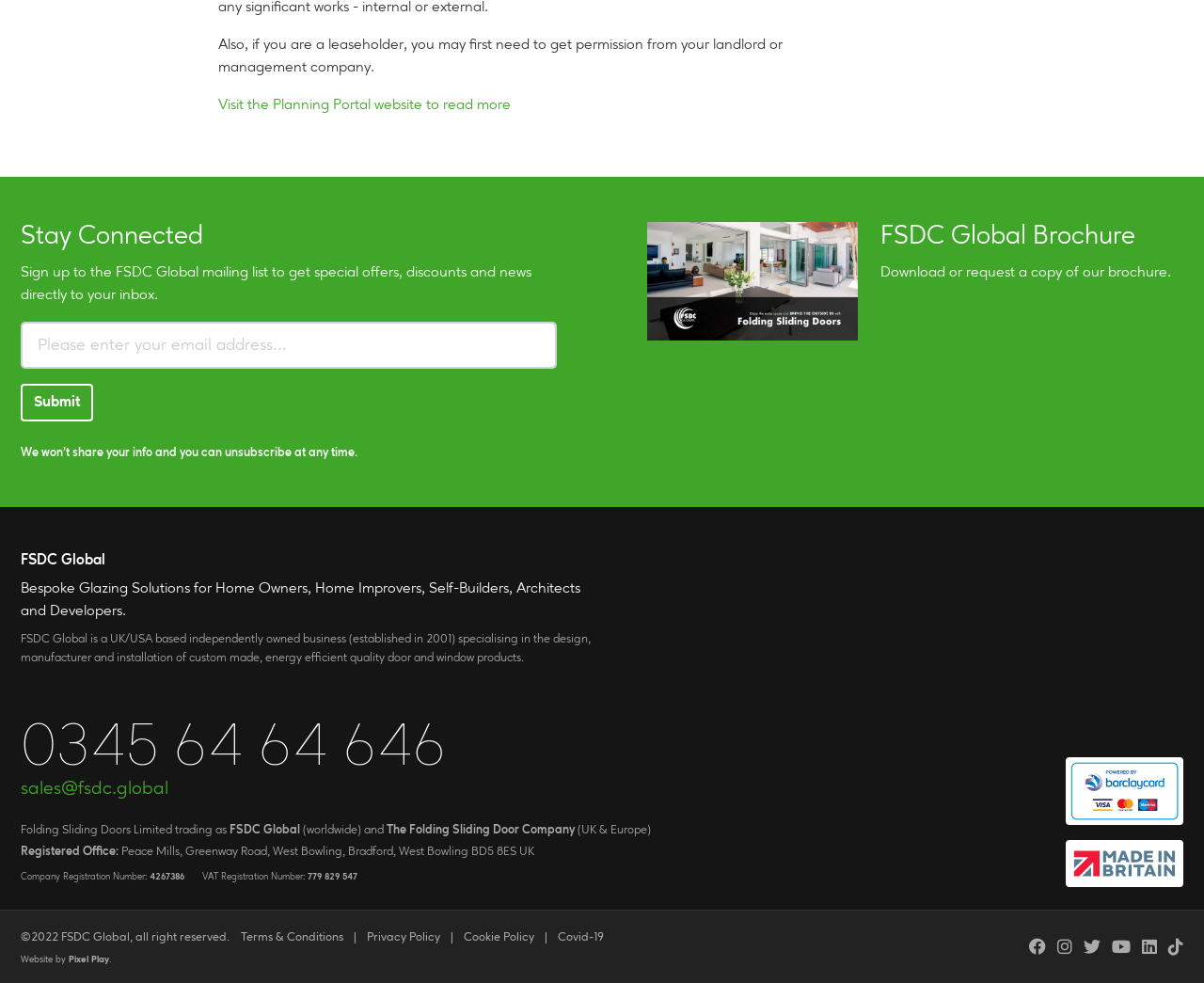Identify the bounding box coordinates for the UI element described as: "Terms & Conditions".

[0.2, 0.948, 0.291, 0.96]